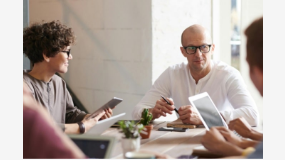What is the man wearing glasses holding?
Answer the question with as much detail as possible.

According to the caption, the man wearing glasses and a white shirt appears to be leading the discussion, and he is holding a pen, which indicates that he is taking notes or using the pen to emphasize a point during the meeting.